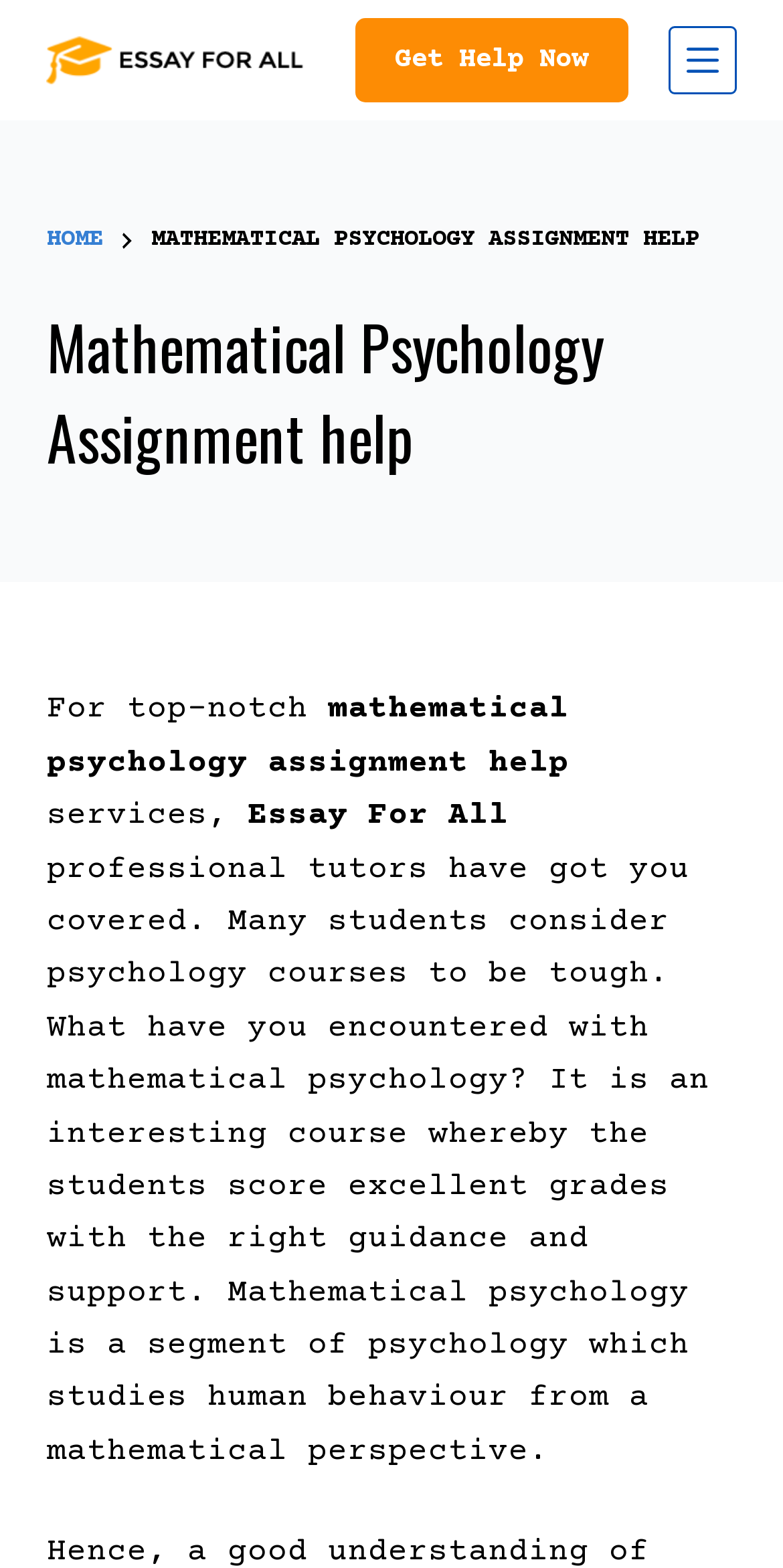Using the format (top-left x, top-left y, bottom-right x, bottom-right y), provide the bounding box coordinates for the described UI element. All values should be floating point numbers between 0 and 1: alt="essay for all logo"

[0.06, 0.022, 0.386, 0.054]